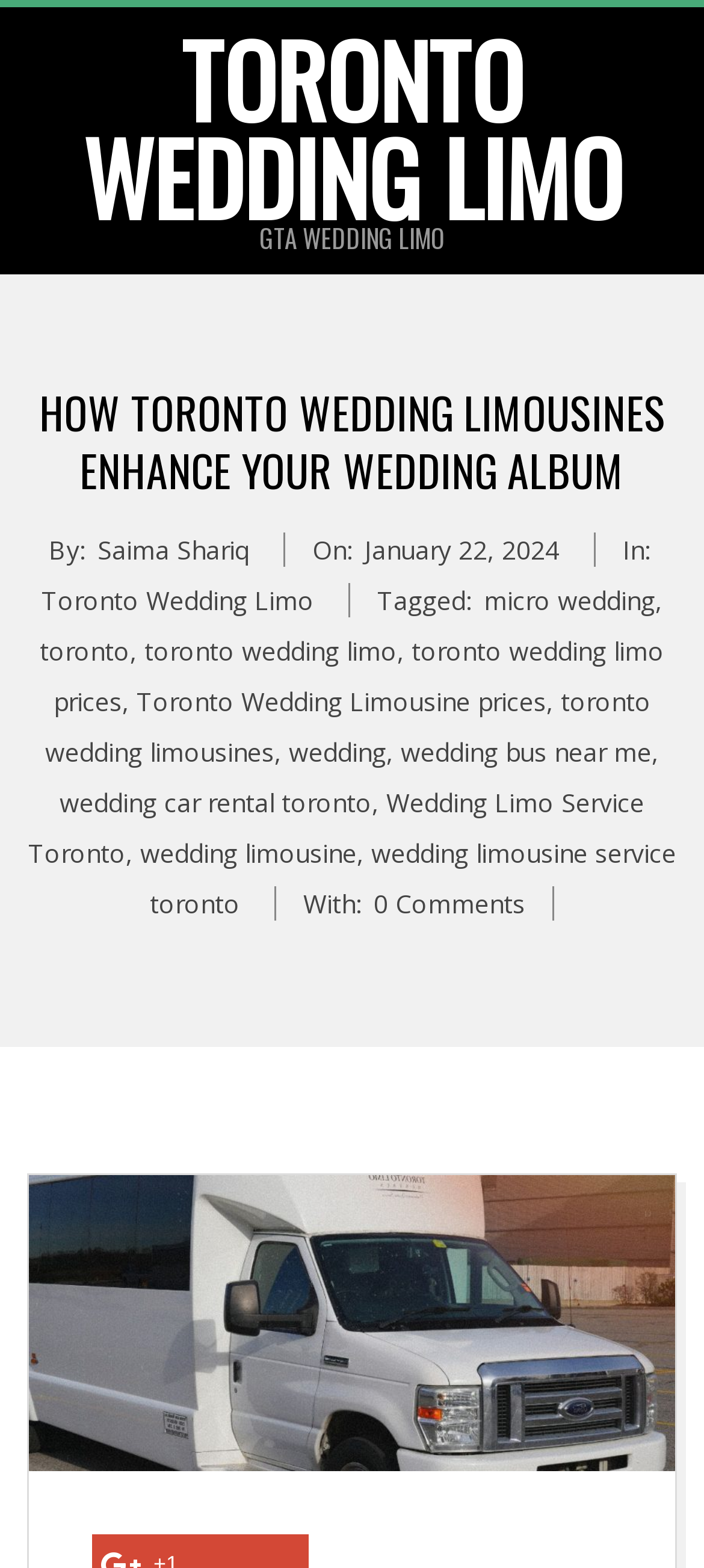Please specify the bounding box coordinates of the clickable region to carry out the following instruction: "Explore the 'micro wedding' tag". The coordinates should be four float numbers between 0 and 1, in the format [left, top, right, bottom].

[0.687, 0.372, 0.931, 0.394]